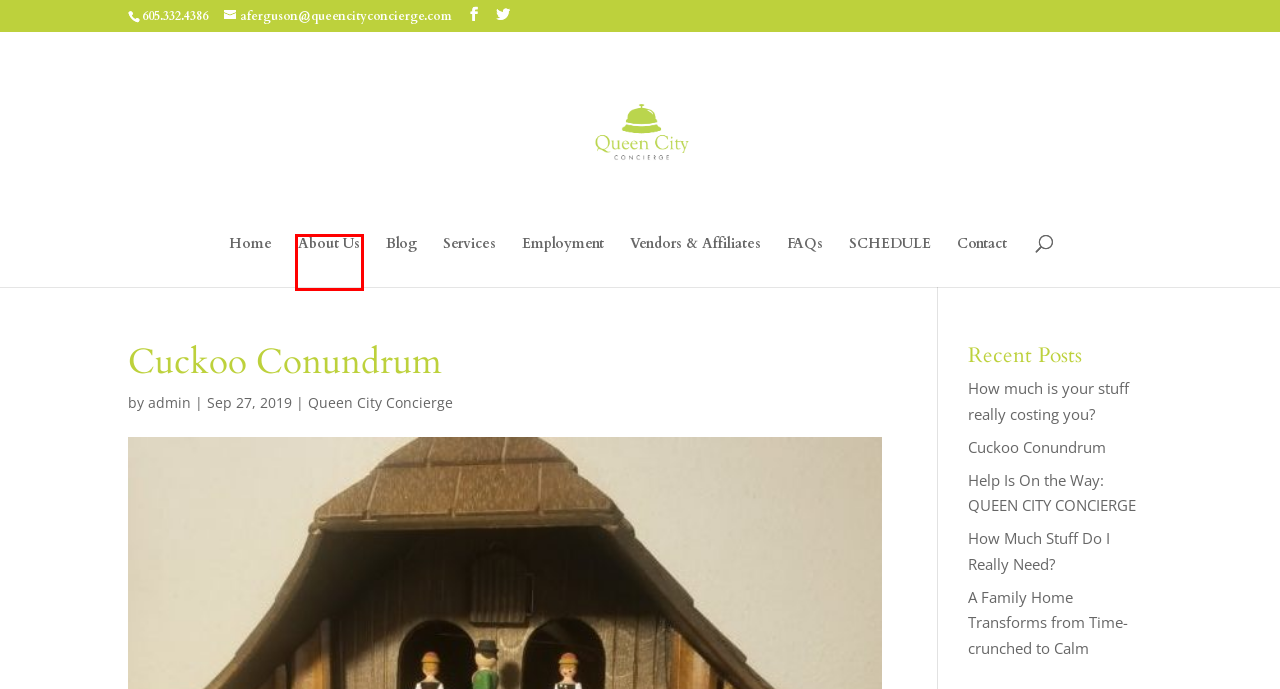A screenshot of a webpage is given, marked with a red bounding box around a UI element. Please select the most appropriate webpage description that fits the new page after clicking the highlighted element. Here are the candidates:
A. Help Is On the Way: QUEEN CITY CONCIERGE - Queen City Concierge
B. Blog - Queen City Concierge
C. Queen City Concierge Archives - Queen City Concierge
D. About Us - Queen City Concierge
E. Employment - Queen City Concierge
F. Home - Queen City Concierge
G. A Family Home Transforms from Time-crunched to Calm - Queen City Concierge
H. Vendors & Affiliates - Queen City Concierge

D